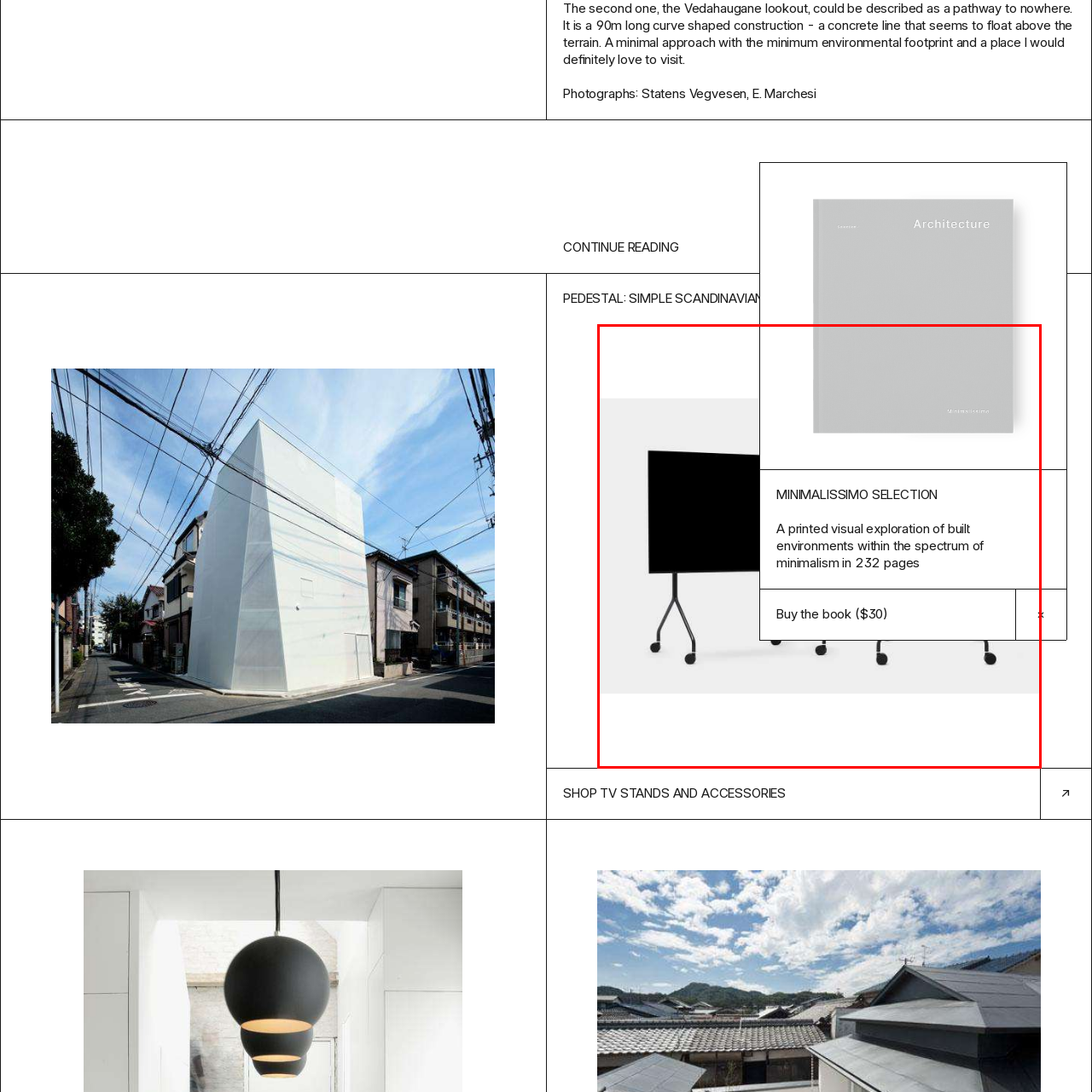Create a detailed narrative of the image inside the red-lined box.

This image showcases the cover of the book "Minimalissimo Selection," a printed visual exploration that delves into built environments exemplifying minimalism. The cover presents a sleek, gray design featuring the title "Minimalissimo" emblazoned in an understated yet elegant font. Below the cover, a description highlights the book's content—offering a thorough examination of minimalist architecture across 232 pages. Additionally, the image includes a button prompting viewers to purchase the book for $30. Behind the book, the minimal aesthetic is further emphasized by a modern, wheeled display table, emphasizing the theme of simplicity and functionality in design.